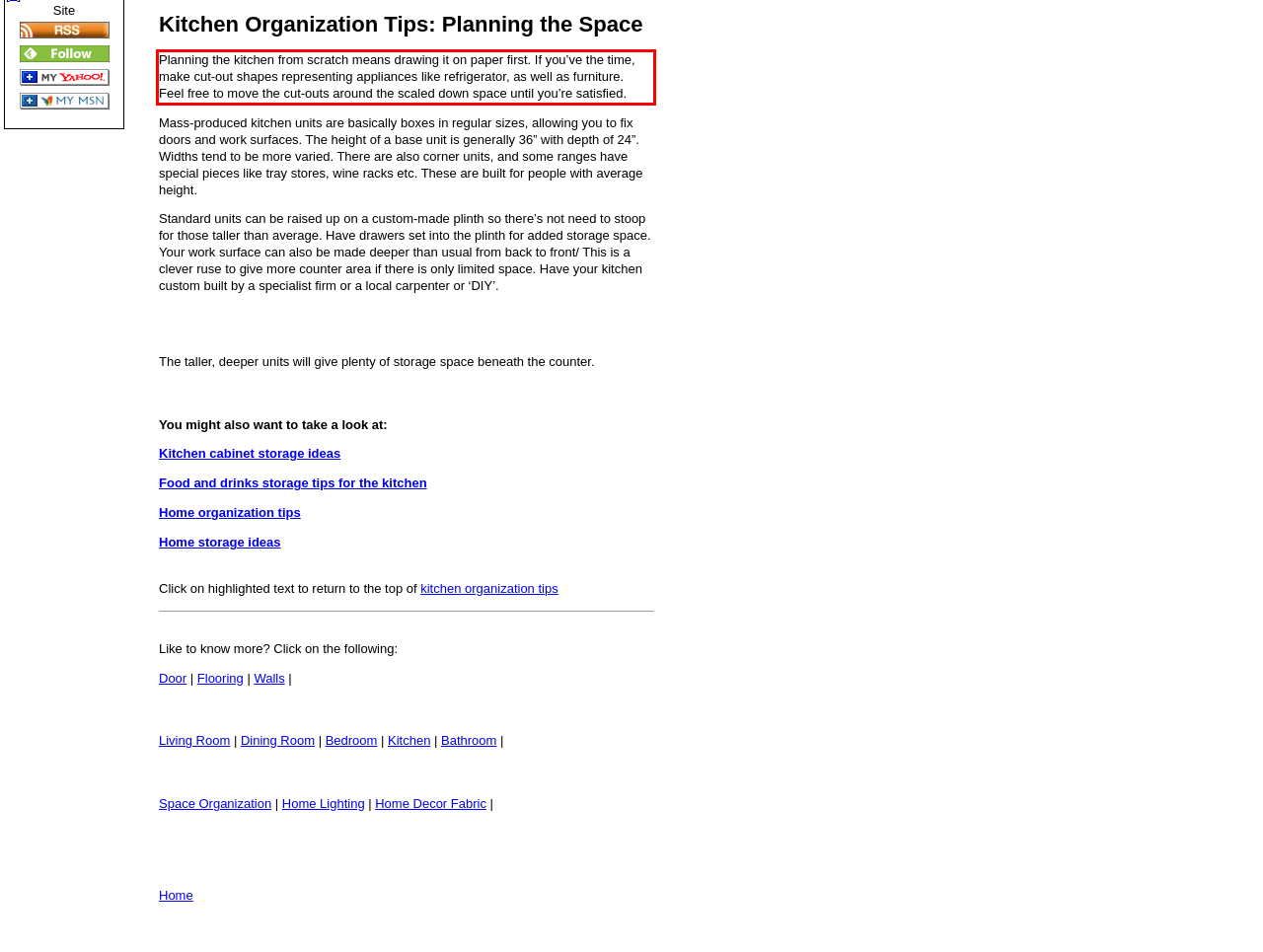In the screenshot of the webpage, find the red bounding box and perform OCR to obtain the text content restricted within this red bounding box.

Planning the kitchen from scratch means drawing it on paper first. If you’ve the time, make cut-out shapes representing appliances like refrigerator, as well as furniture. Feel free to move the cut-outs around the scaled down space until you’re satisfied.